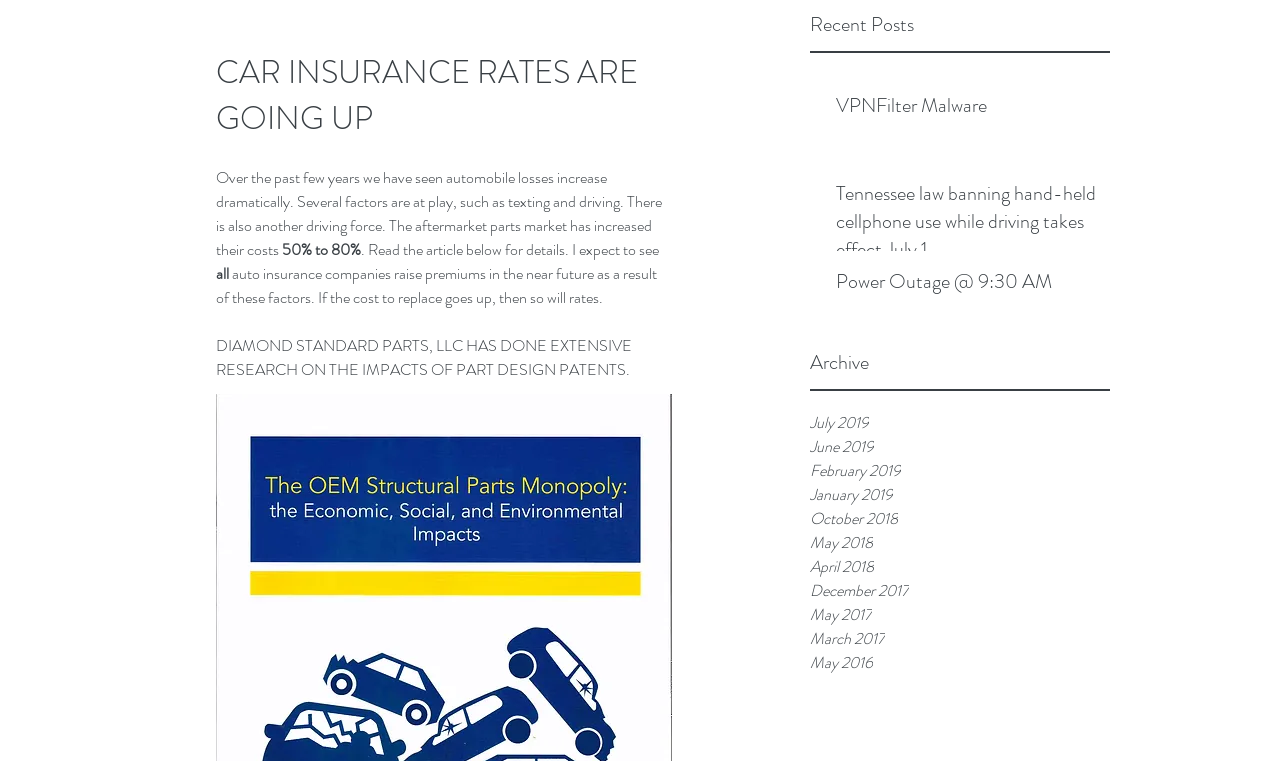Find the bounding box coordinates for the UI element that matches this description: "Evolution of Confinement and Mobility".

None